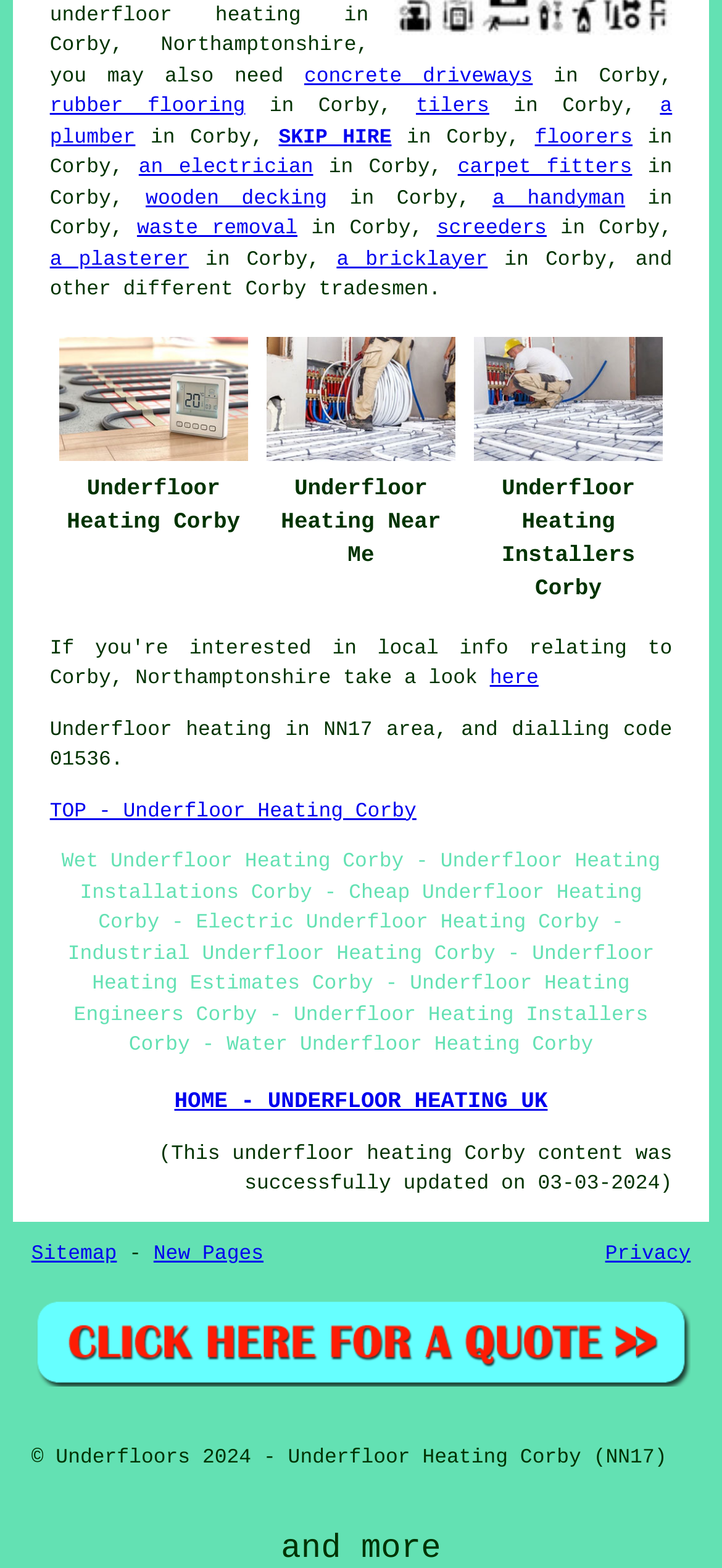Please find the bounding box coordinates of the section that needs to be clicked to achieve this instruction: "click a plumber".

[0.069, 0.062, 0.931, 0.095]